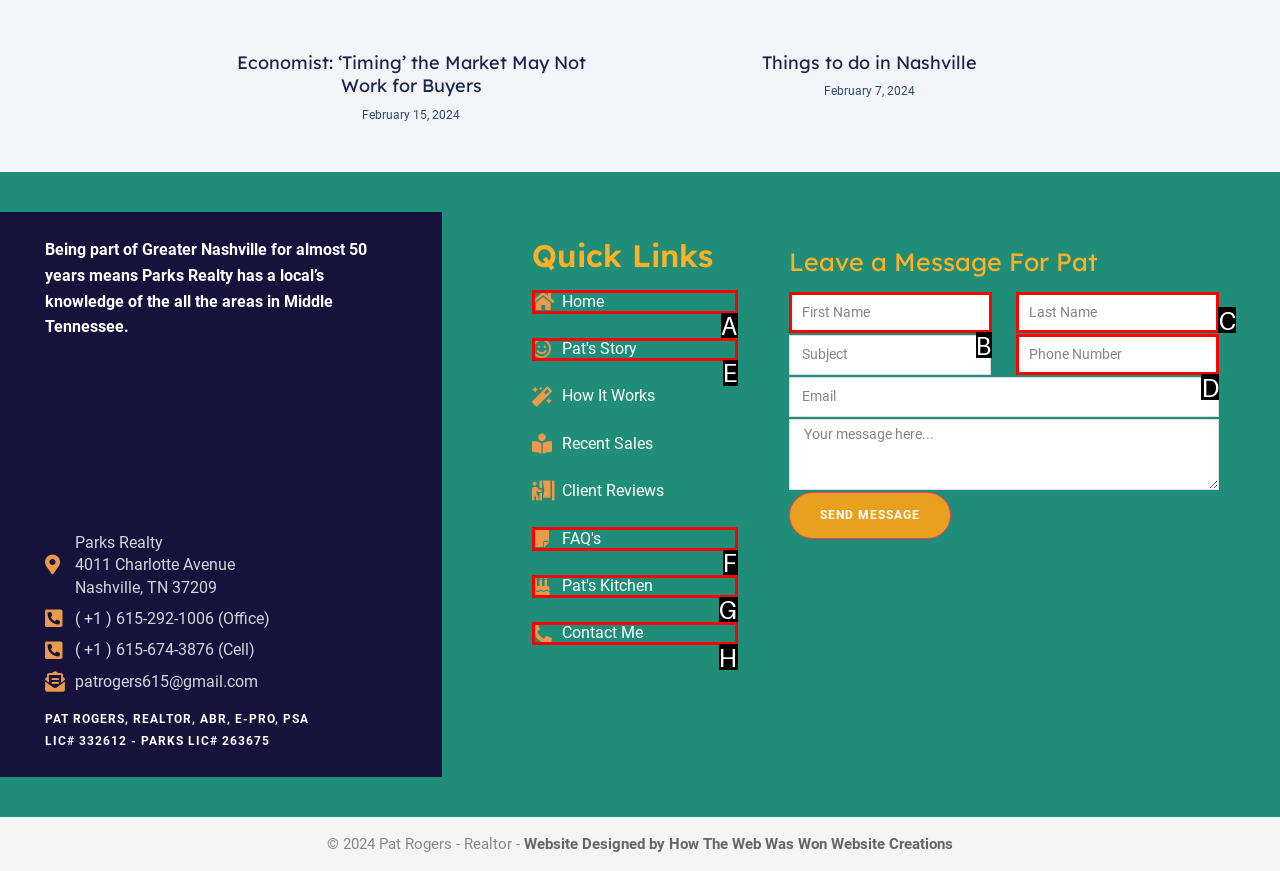From the provided options, pick the HTML element that matches the description: FAQ's. Respond with the letter corresponding to your choice.

F